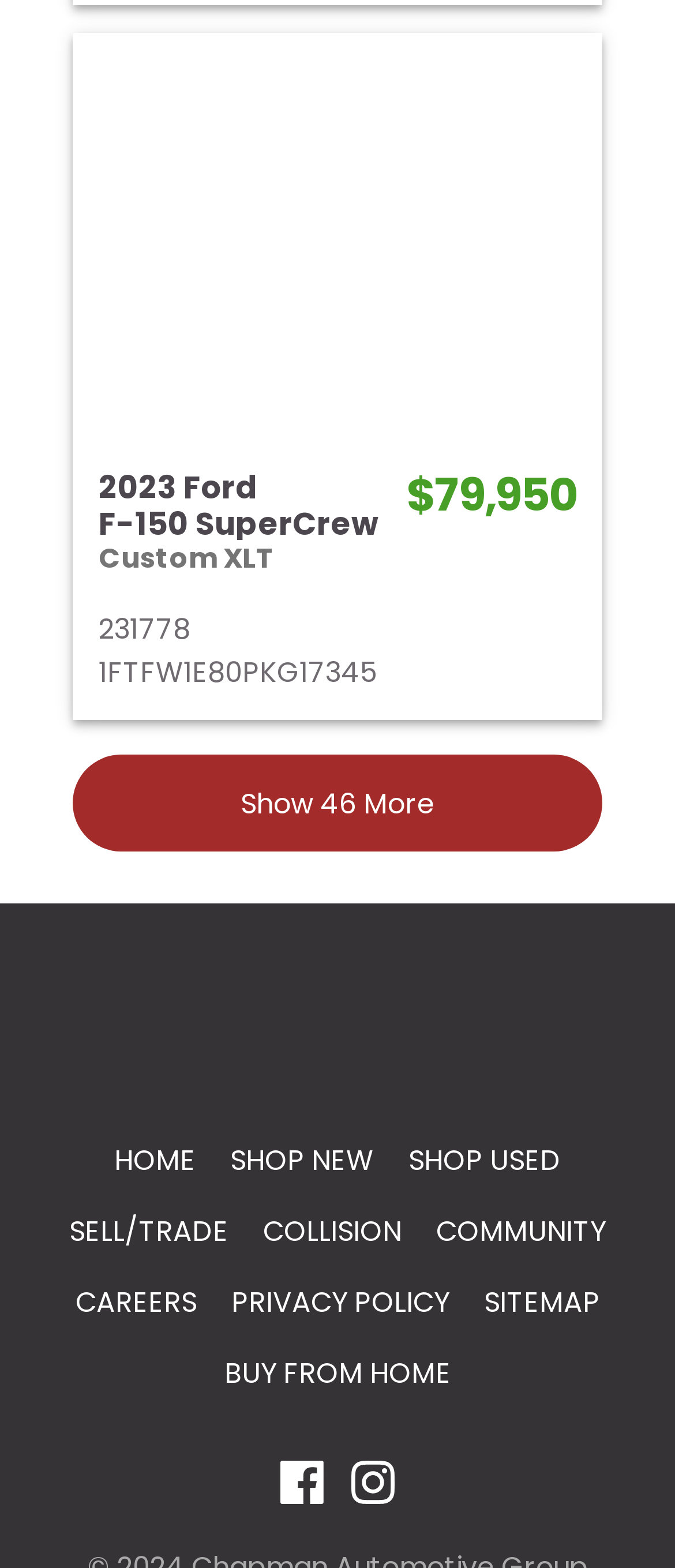Answer the following query with a single word or phrase:
What is the name of the dealership?

Chapman Automotive